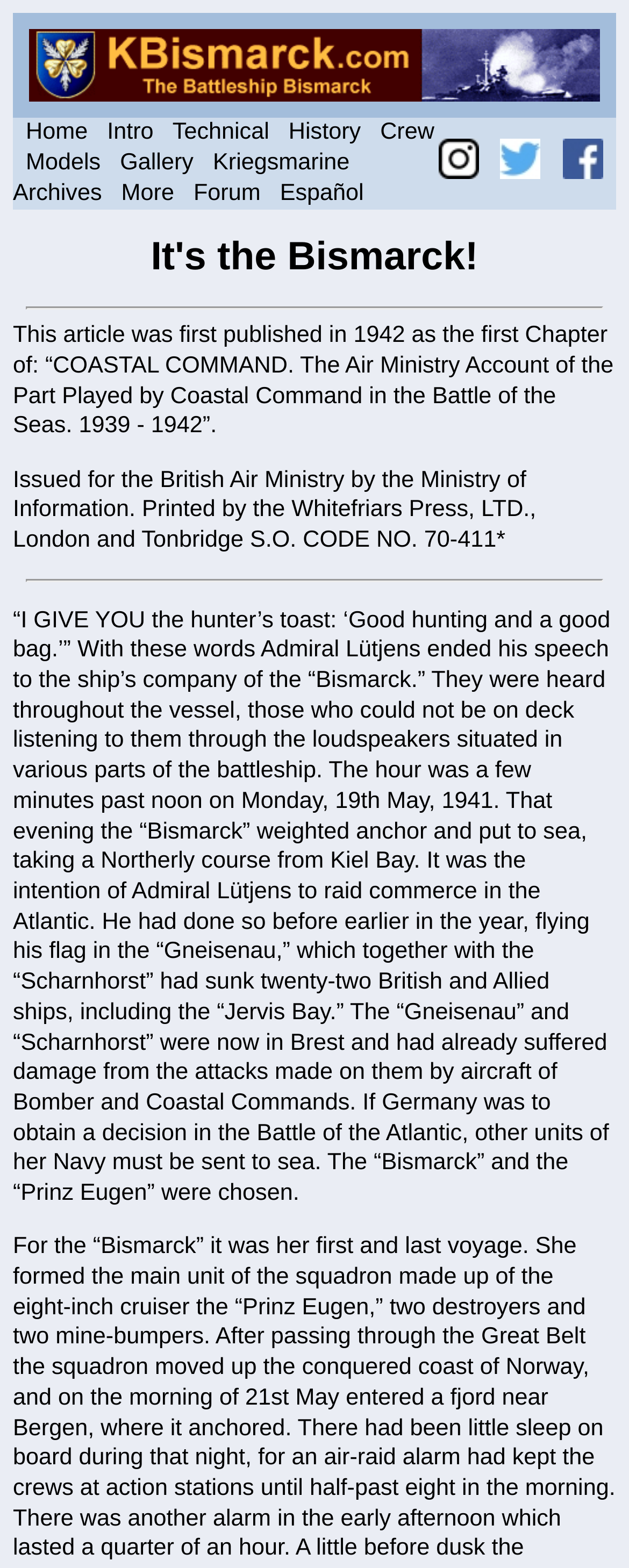How many links are in the top navigation bar?
Based on the image, give a concise answer in the form of a single word or short phrase.

11